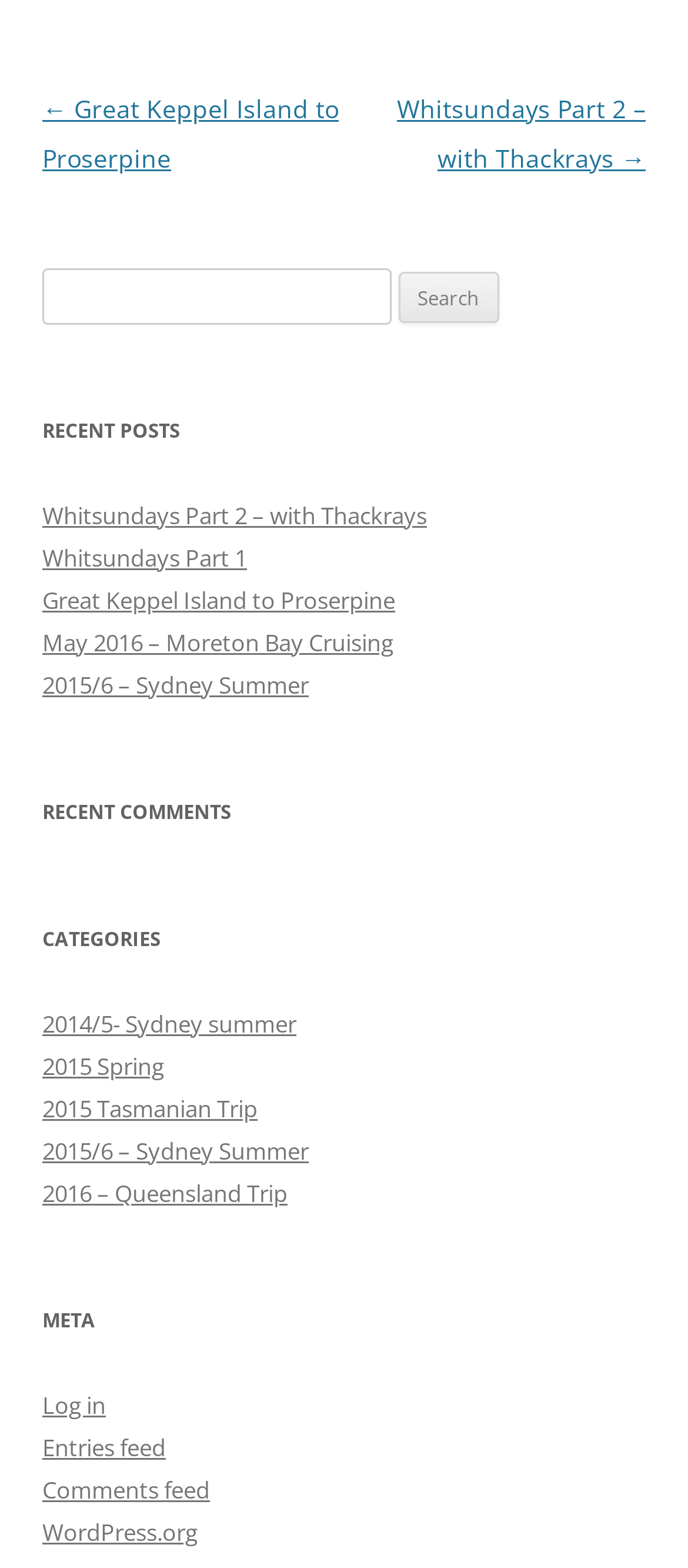Locate the bounding box coordinates of the clickable area to execute the instruction: "View categories". Provide the coordinates as four float numbers between 0 and 1, represented as [left, top, right, bottom].

[0.062, 0.585, 0.938, 0.612]